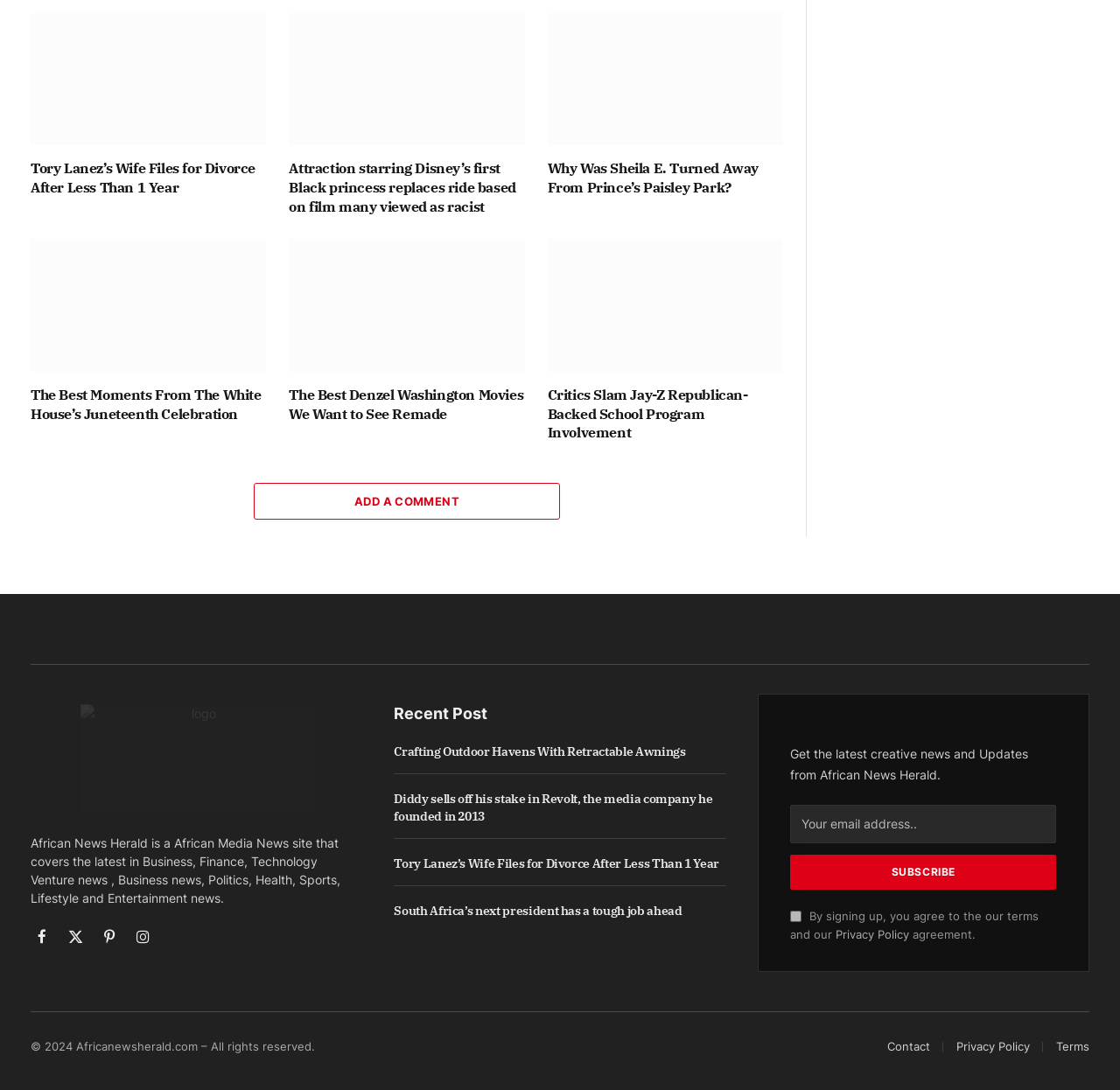Provide the bounding box coordinates of the HTML element described by the text: "X (Twitter)". The coordinates should be in the format [left, top, right, bottom] with values between 0 and 1.

[0.057, 0.849, 0.078, 0.87]